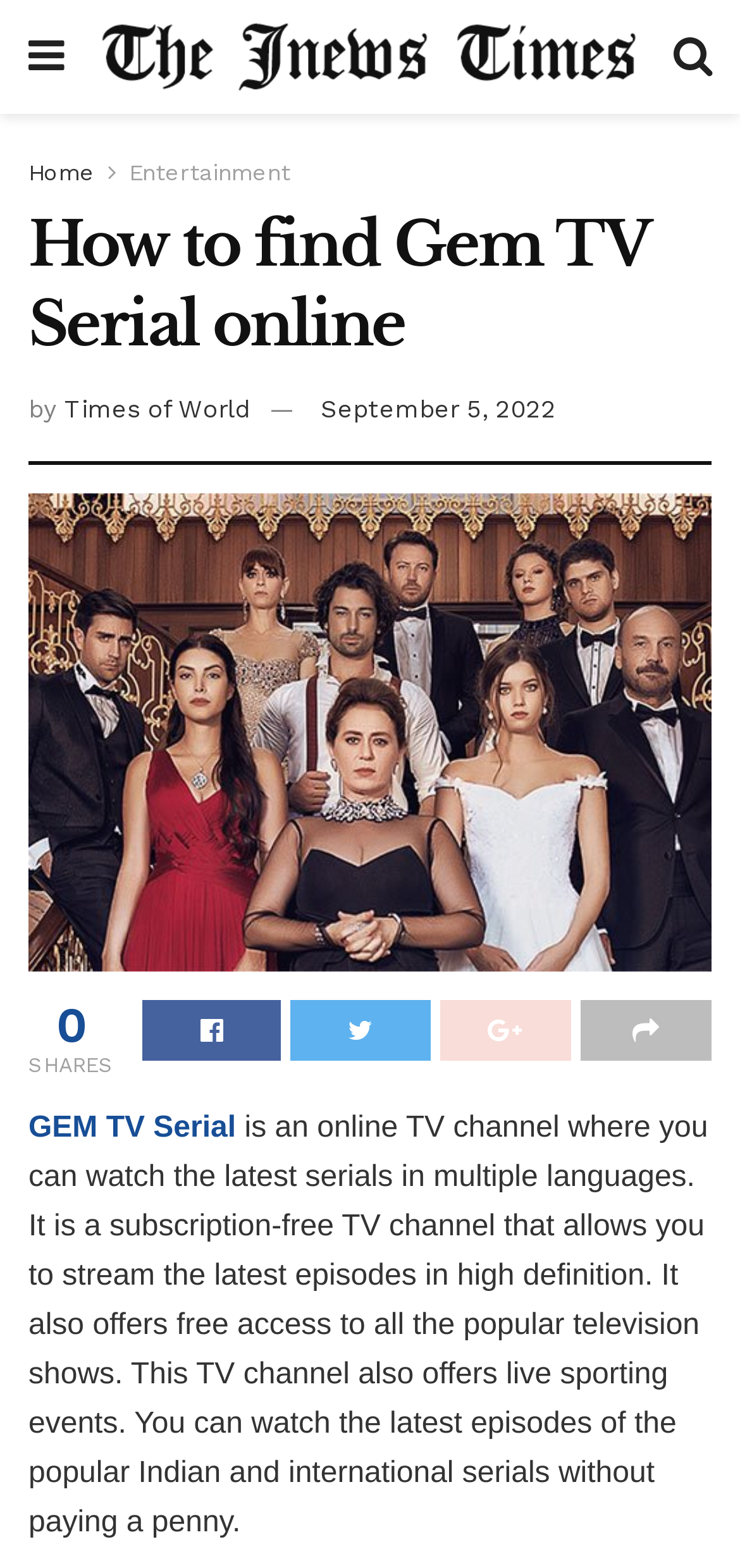Generate an in-depth caption that captures all aspects of the webpage.

The webpage is about Gem TV Serial, an online TV channel that offers subscription-free streaming of the latest serials in multiple languages. At the top left corner, there is a link with a icon '\uf0c9' and another link "My Blog" with an accompanying image. On the top right corner, there is a link with an icon '\uf002'. Below these links, there are navigation links "Home" and "Entertainment" on the left side, and a heading "How to find Gem TV Serial online" that spans across the top of the page.

Below the heading, there is a byline "by Times of World" with a date "September 5, 2022". The main content of the page is a large link "Gem Tv" with an accompanying image that takes up most of the page's width. Below this link, there is a text "SHARES" followed by four social media links with icons '\uf230', '\uf099', '\uf0d5', and '\uf064'.

At the bottom of the page, there is a link "GEM TV Serial" followed by a descriptive paragraph that summarizes the features of Gem TV Serial, including its subscription-free model, high-definition streaming, and access to popular television shows and live sporting events.